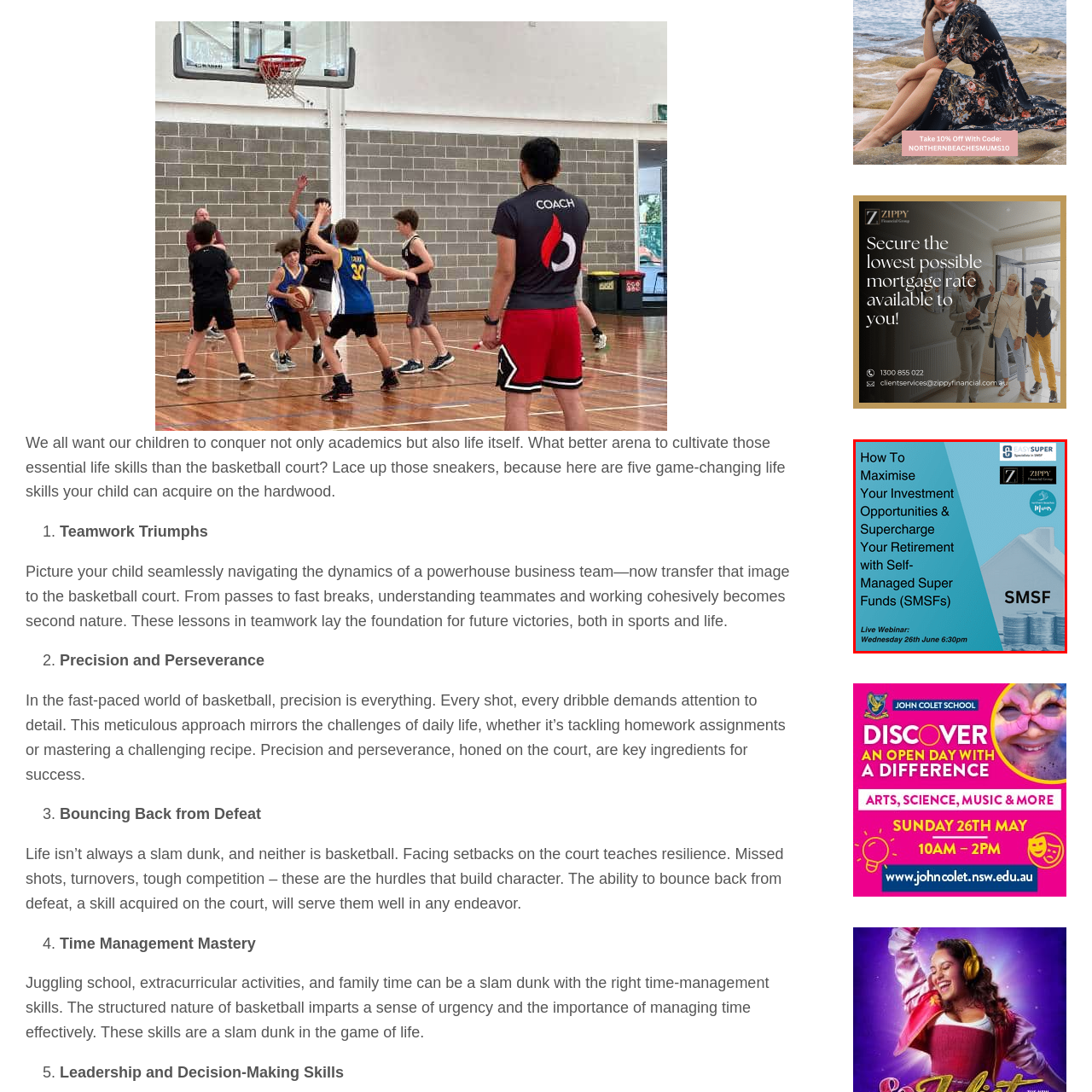Please provide a one-word or phrase response to the following question by examining the image within the red boundary:
What is the date of the webinar?

26th June